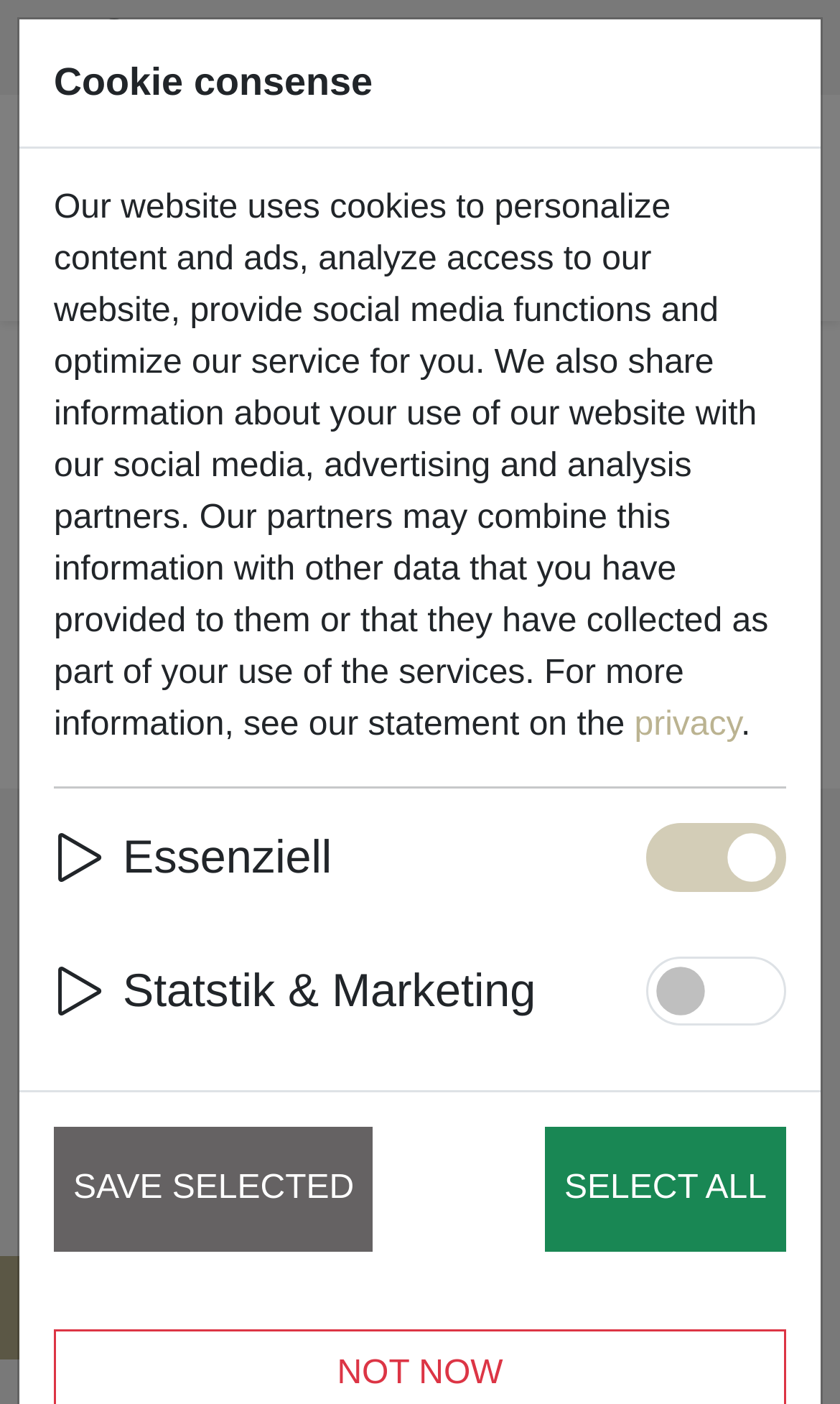Determine the bounding box coordinates of the section I need to click to execute the following instruction: "Search for products". Provide the coordinates as four float numbers between 0 and 1, i.e., [left, top, right, bottom].

[0.031, 0.158, 0.718, 0.213]